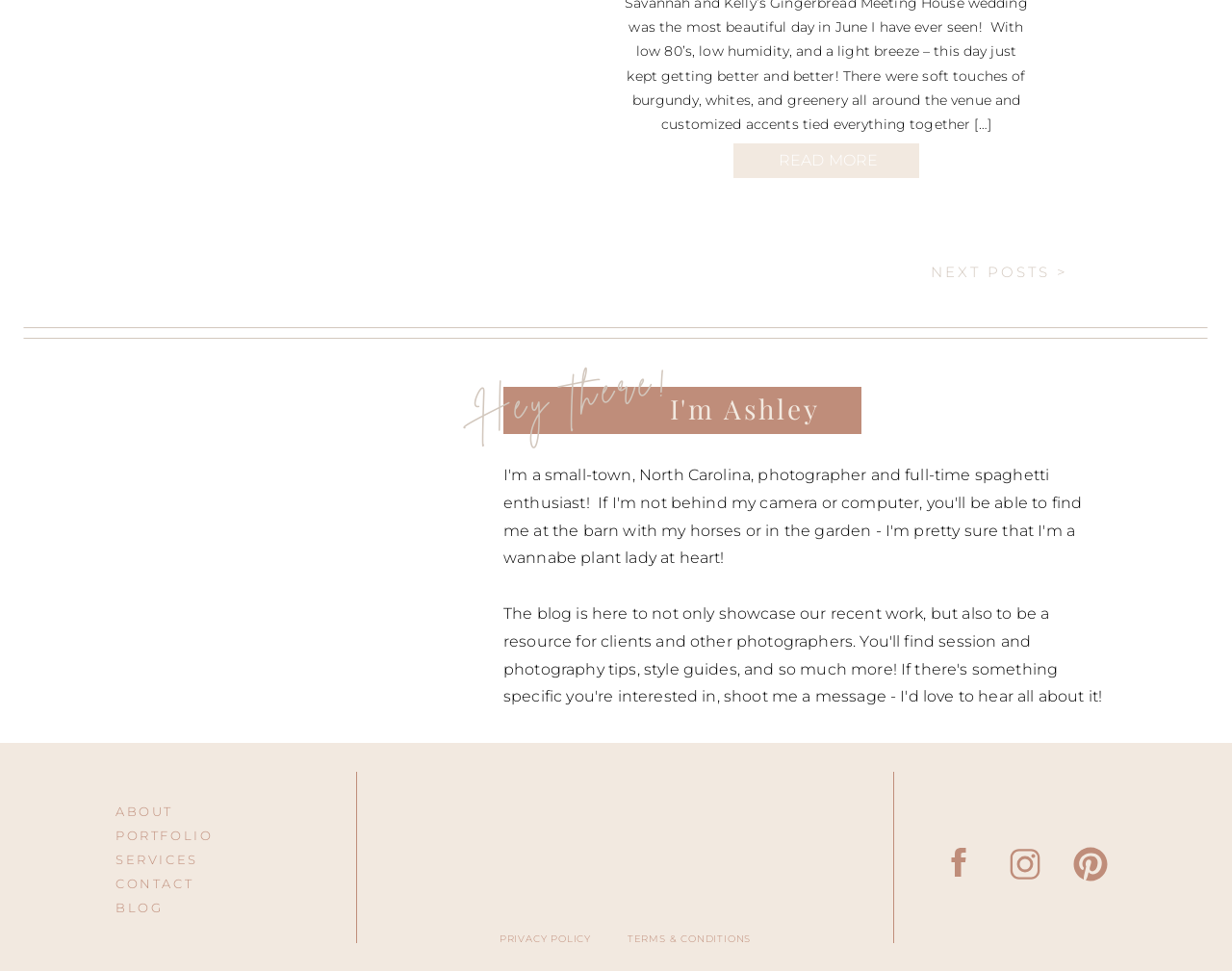Find and provide the bounding box coordinates for the UI element described with: "blog".

[0.094, 0.924, 0.211, 0.944]